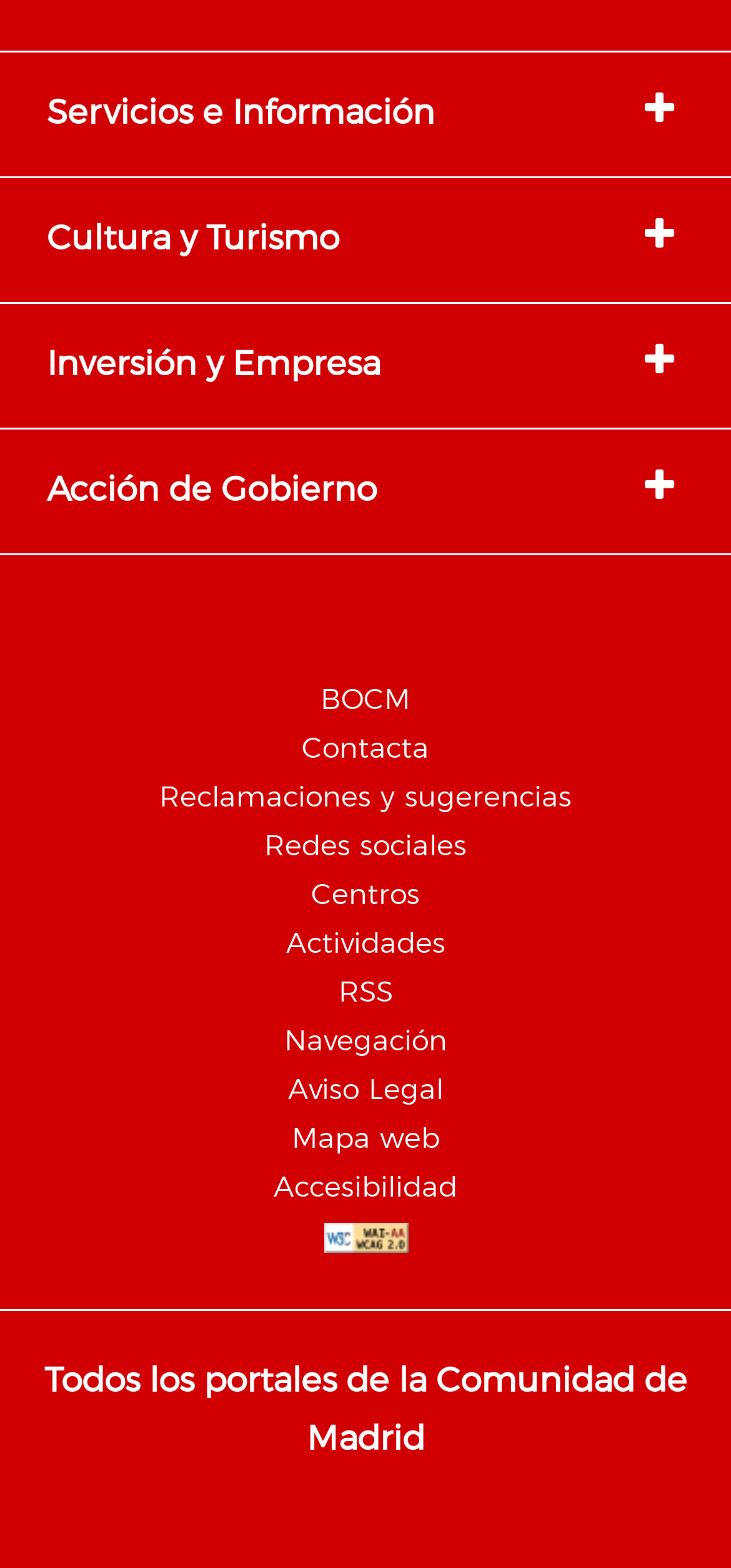Analyze the image and deliver a detailed answer to the question: What is the last link in the first menu block?

The first menu block contains several links, and the last link is 'Accesibilidad'. This link is located at the bottom of the block, with a bounding box coordinate of [0.0, 0.743, 1.0, 0.774].